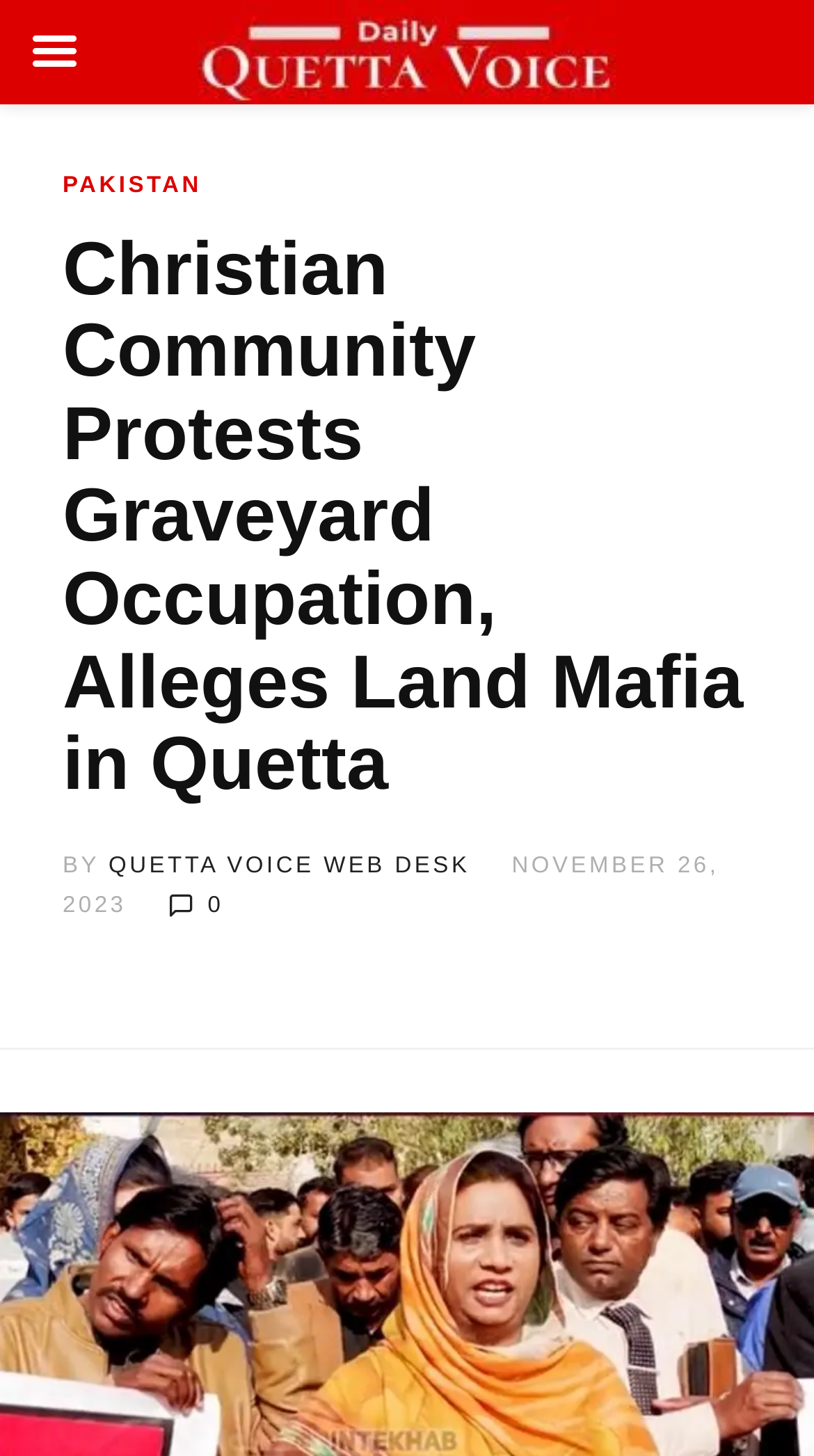Identify the bounding box for the UI element that is described as follows: "Quetta Voice Web Desk".

[0.133, 0.586, 0.577, 0.603]